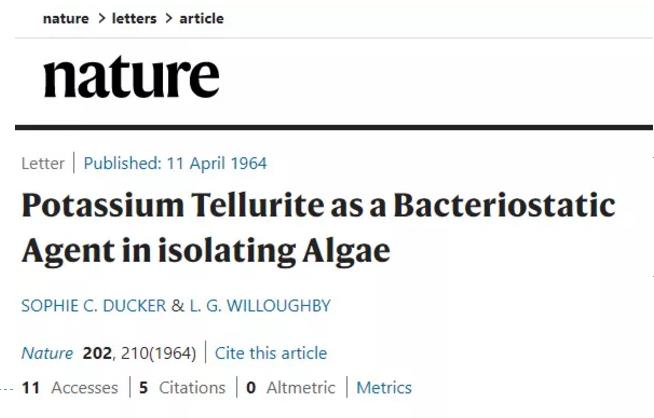Answer in one word or a short phrase: 
Who are the authors of the article?

Sophie C. Ducker and L. G. Willoughby